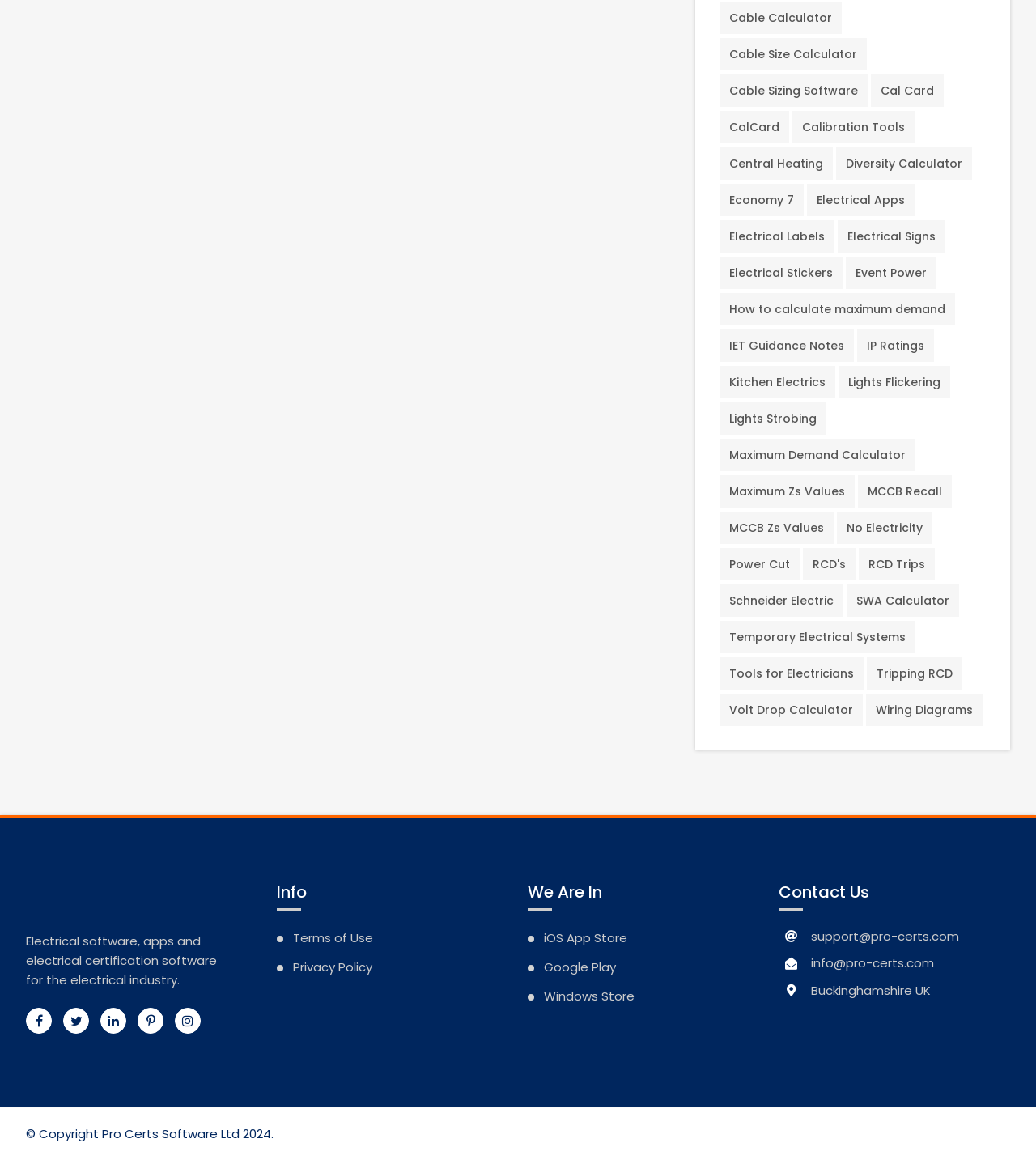Identify the bounding box coordinates of the clickable section necessary to follow the following instruction: "Click on Cable Calculator". The coordinates should be presented as four float numbers from 0 to 1, i.e., [left, top, right, bottom].

[0.694, 0.001, 0.812, 0.029]